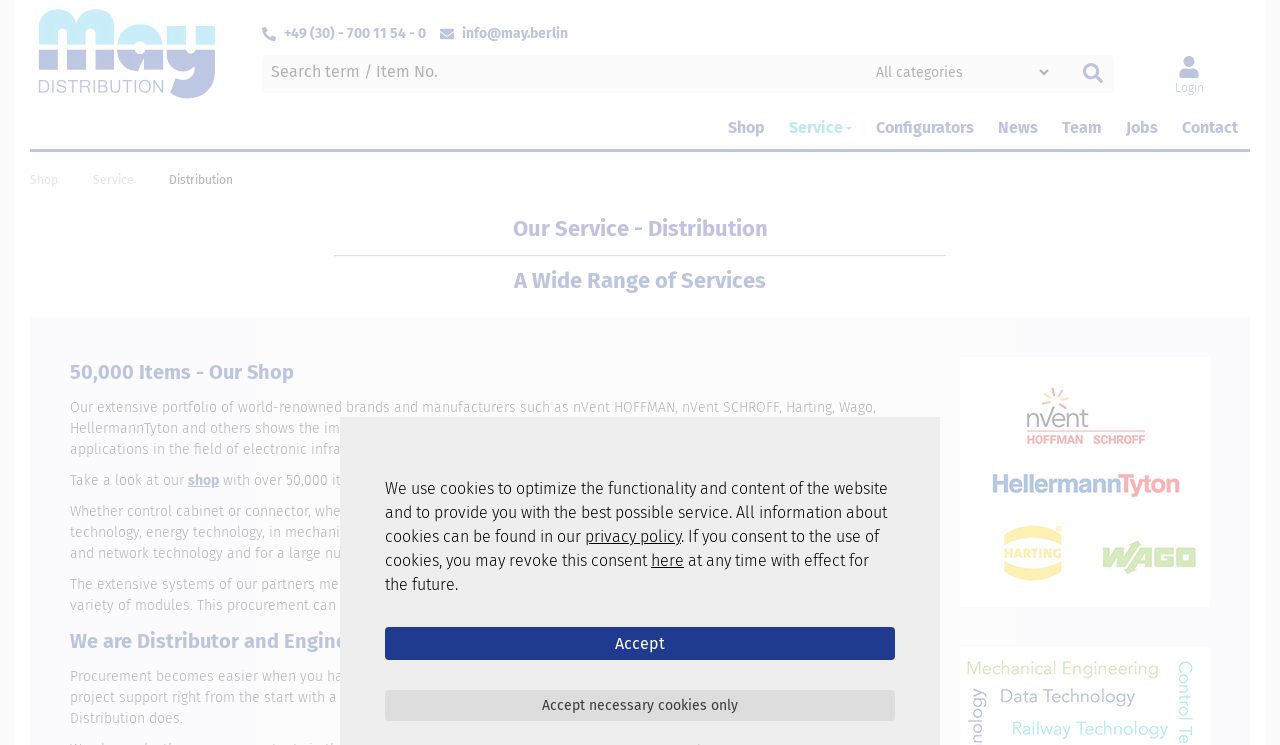Offer a comprehensive description of the webpage’s content and structure.

The webpage is about May Distribution, a company that provides industrial solutions. At the top, there is a navigation menu with links to "Shop", "Service", "Configurators", "News", "Team", "Jobs", and "Contact". Below the navigation menu, there is a section with the company's contact information, including phone number and email address, accompanied by two small images.

On the left side, there is a search bar with a button and a dropdown menu. Above the search bar, there is a link to "Login". On the right side, there are several links to different sections of the website, including "Shop", "Service", and "Distribution".

The main content of the webpage is divided into several sections. The first section has a heading "Our Service - Distribution" and a horizontal separator line below it. The second section has a heading "A Wide Range of Services" and a paragraph of text describing the company's services.

The third section has a heading "50,000 Items - Our Shop" and a paragraph of text describing the company's product portfolio. There is also a link to the shop and an image with the company's logo.

The fourth section has a heading "We are Distributor and Engineering Partner" and a paragraph of text describing the company's role as a distributor and engineering partner. There is also an image with a description of the company's services.

At the bottom of the webpage, there is a section with a cookie policy notification, which includes links to the privacy policy and a button to accept or decline cookies.